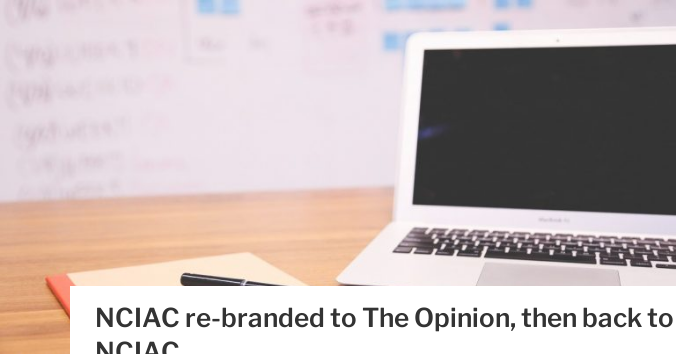Explain the details of the image you are viewing.

An elegant workspace is depicted in this image, featuring a sleek laptop open and ready for use, symbolizing productivity and modernity. The laptop, a MacBook, sits on a wooden desk alongside a notepad and a pen, suggesting ideas and plans are in the works. In the background, faint outlines of charts and lists can be seen, hinting at an environment filled with collaboration and creativity. This setting encapsulates the theme of the article, which discusses the rebranding journey of NCIAC to The Opinion and back to NCIAC, reflecting on the evolution of identity in a professional context.